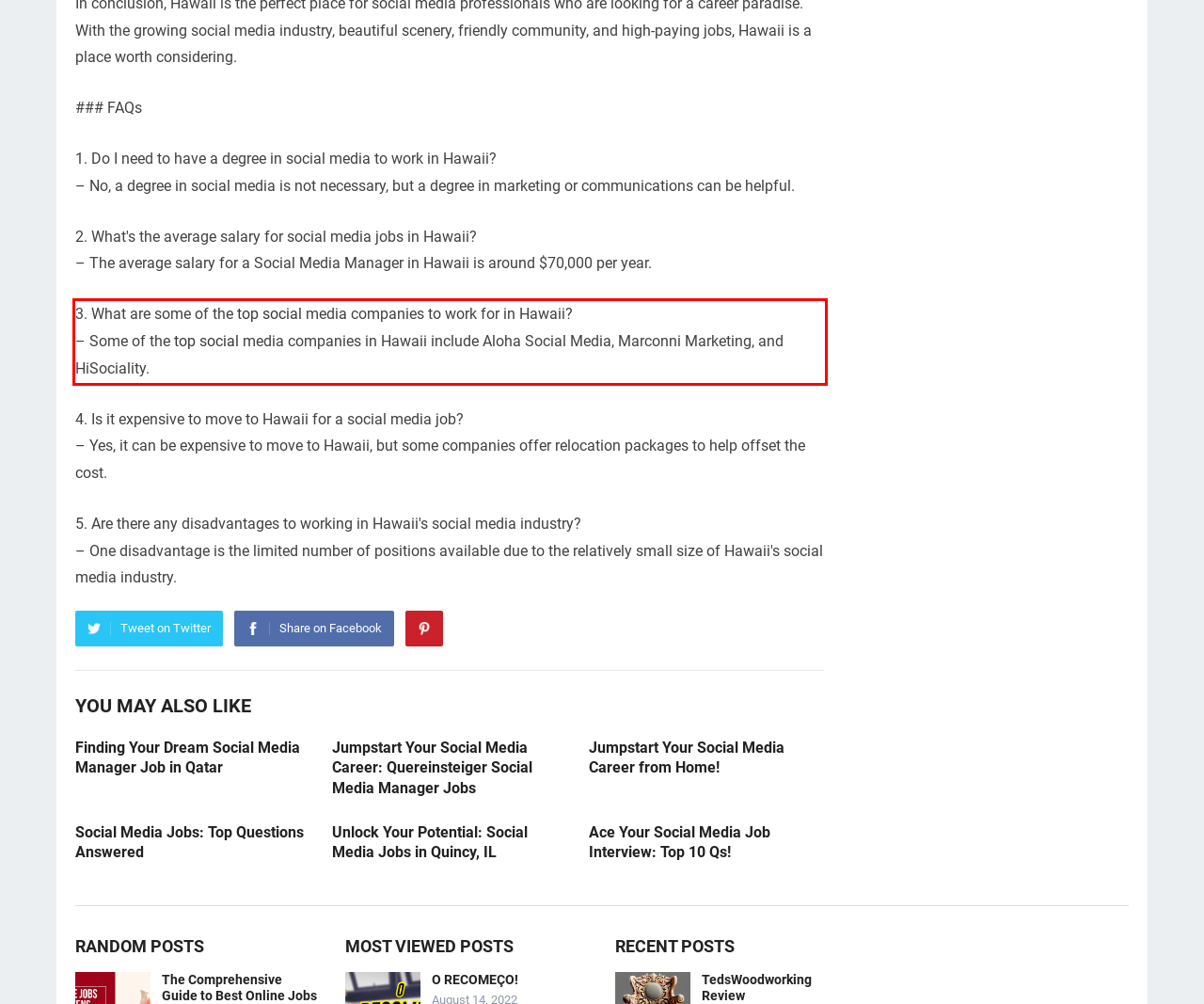Identify the text inside the red bounding box in the provided webpage screenshot and transcribe it.

3. What are some of the top social media companies to work for in Hawaii? – Some of the top social media companies in Hawaii include Aloha Social Media, Marconni Marketing, and HiSociality.